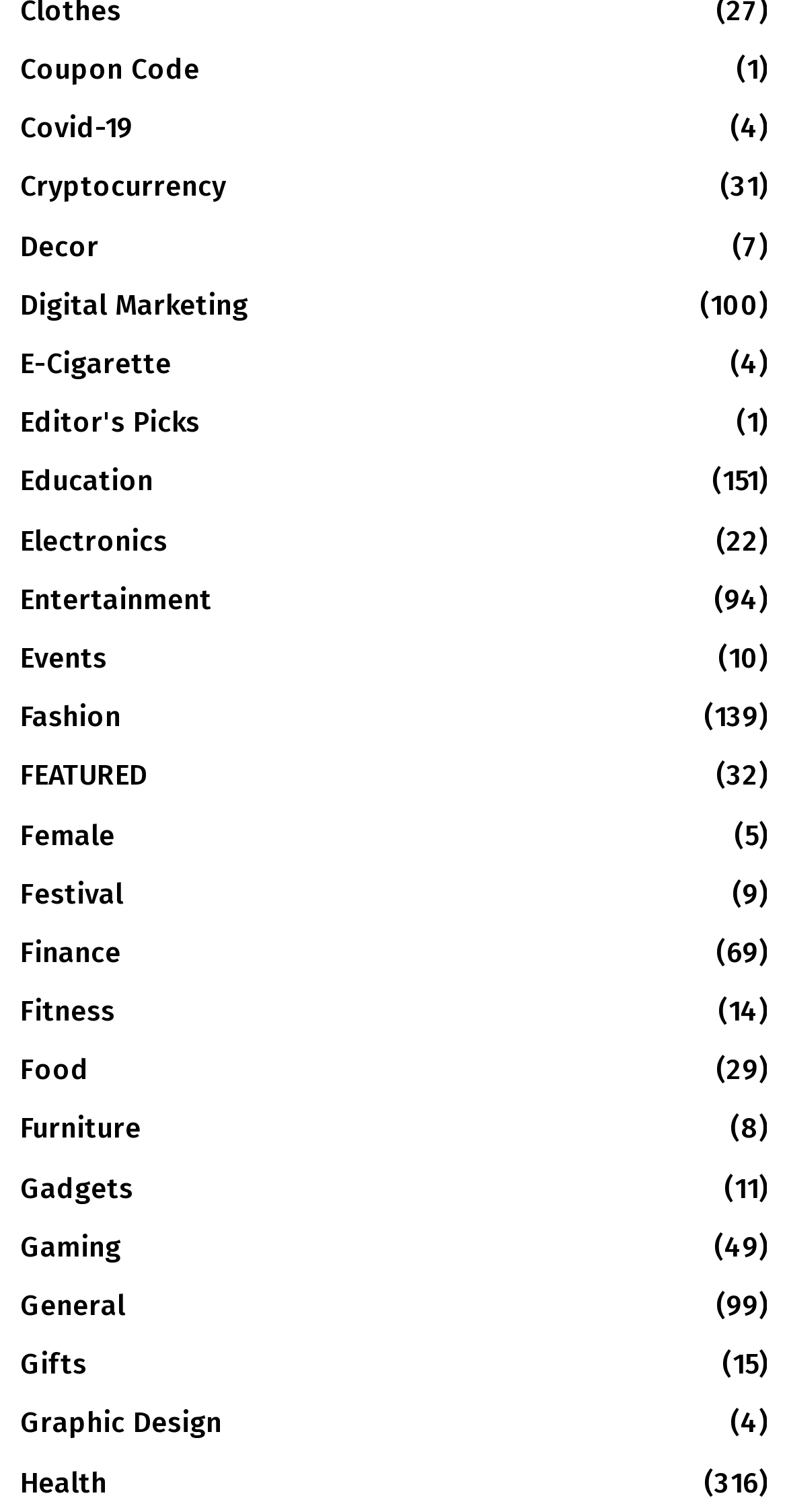Show the bounding box coordinates of the region that should be clicked to follow the instruction: "Click the 'Reply' button."

None